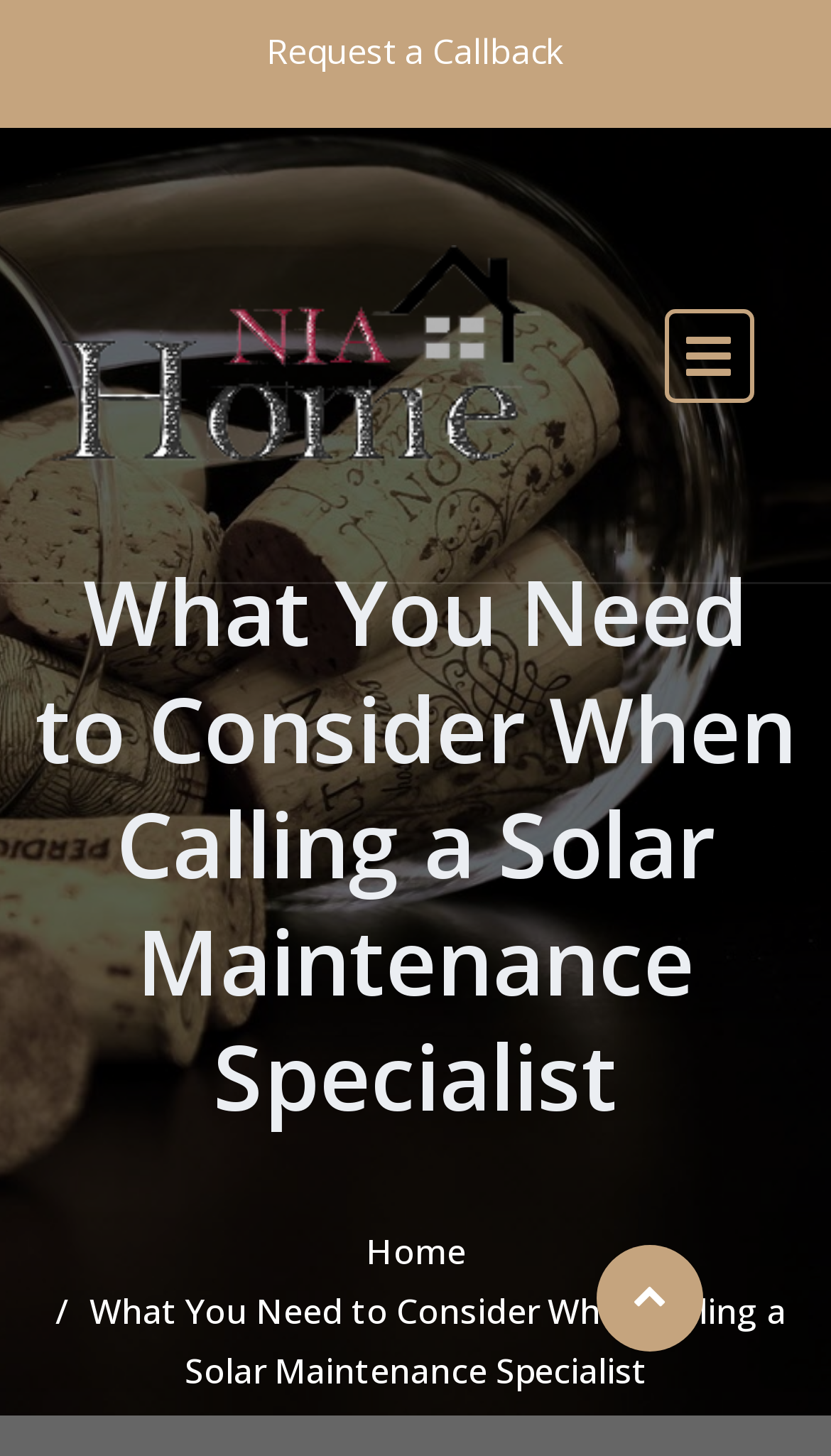Using the details from the image, please elaborate on the following question: What is the name of the company logo?

I identified an image element with the description 'Niahome' located at the top-left corner of the webpage, with bounding box coordinates [0.051, 0.168, 0.651, 0.319]. This image is likely the company logo.